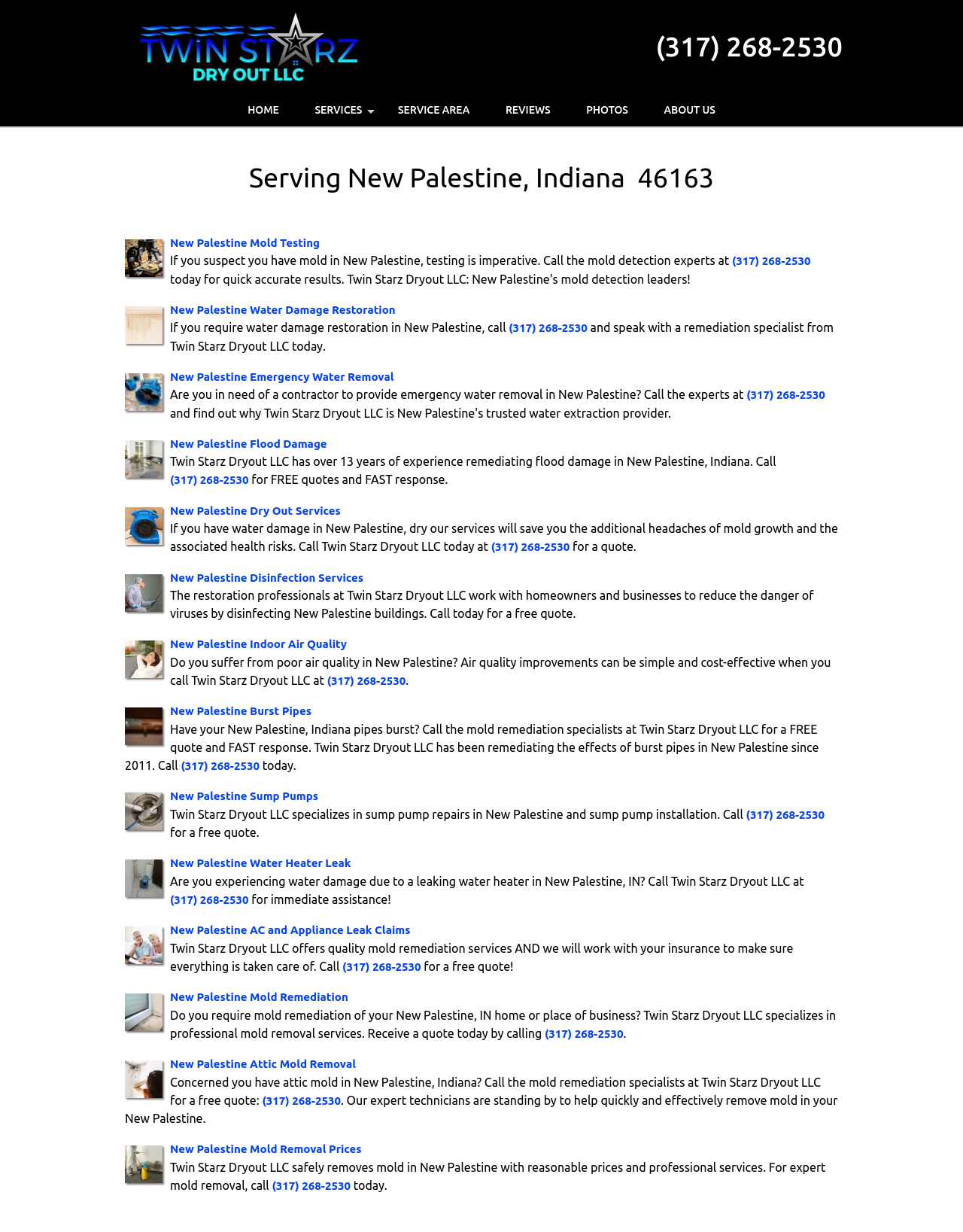Indicate the bounding box coordinates of the element that must be clicked to execute the instruction: "Read about mold testing in New Palestine". The coordinates should be given as four float numbers between 0 and 1, i.e., [left, top, right, bottom].

[0.177, 0.192, 0.332, 0.202]